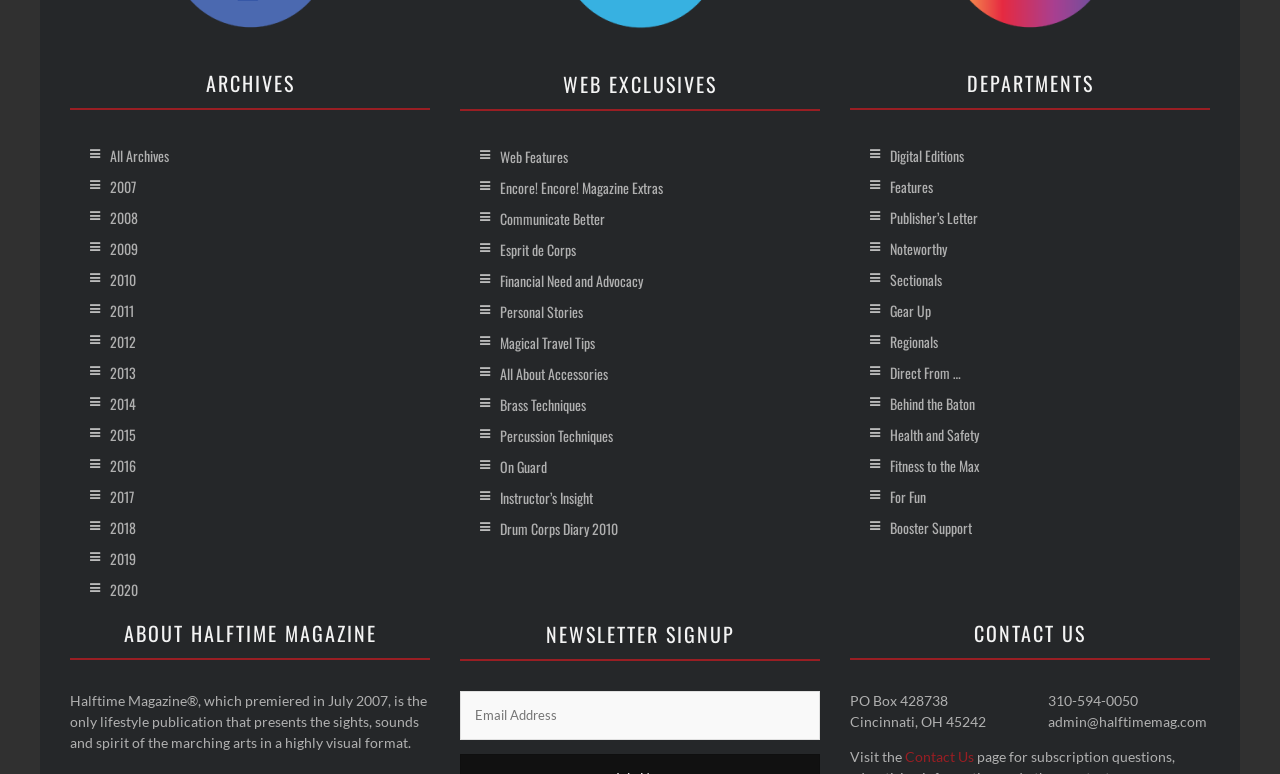How many years are listed in the archives section?
From the image, respond with a single word or phrase.

14